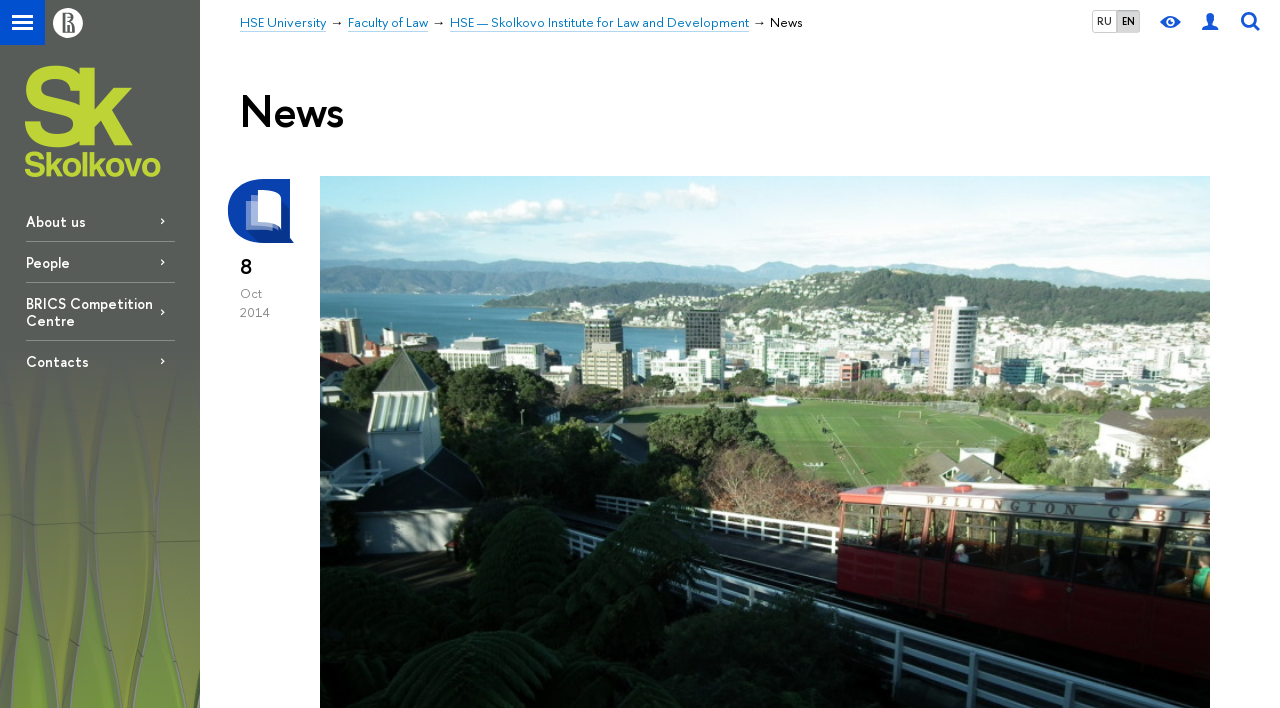Specify the bounding box coordinates of the element's area that should be clicked to execute the given instruction: "View Marais Space". The coordinates should be four float numbers between 0 and 1, i.e., [left, top, right, bottom].

None